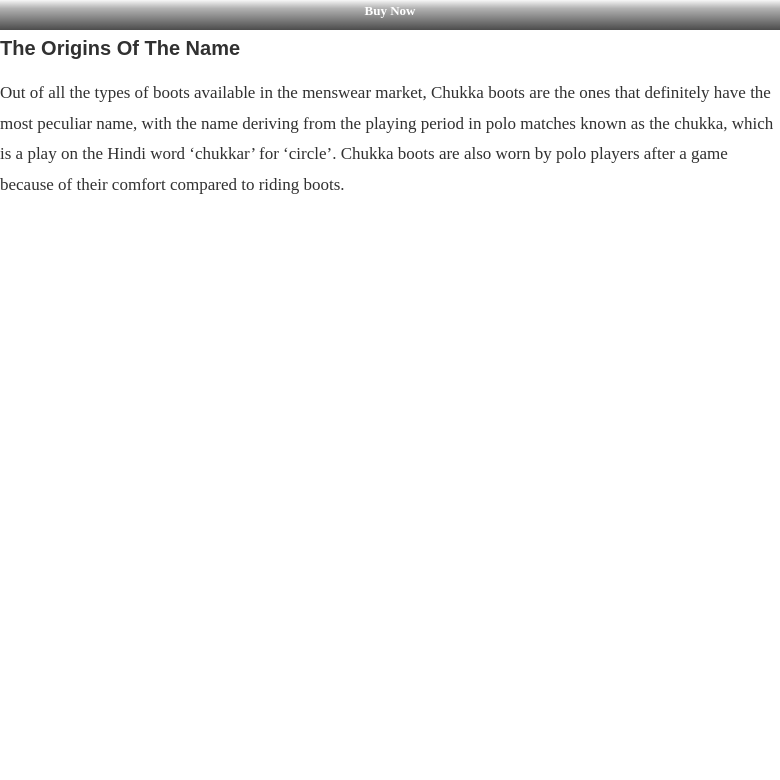What is the origin of the name 'Chukka'?
Please give a detailed and elaborate answer to the question.

The caption provides context about the name 'Chukka', stating that it originates from the polo term for a period of play, which adds a layer of heritage and tradition to the boots.